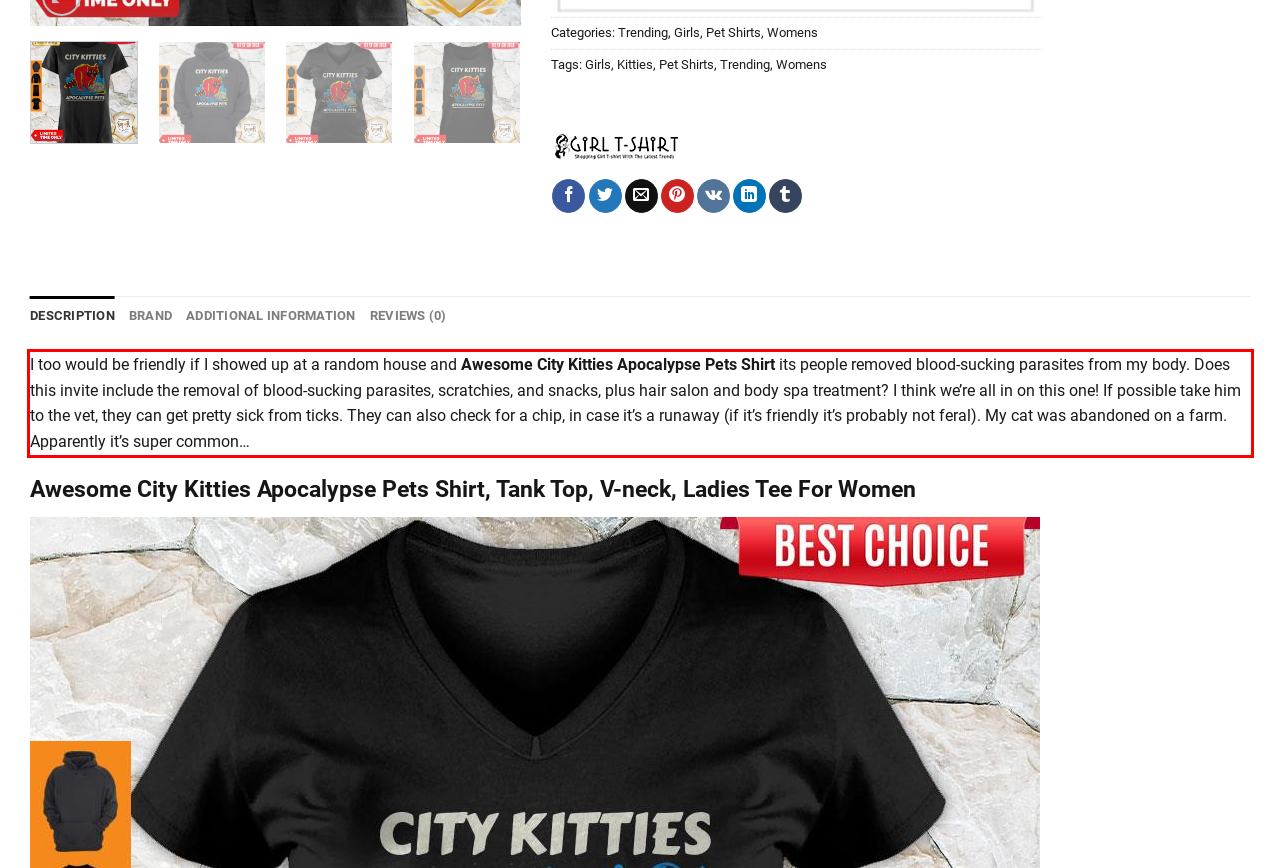There is a UI element on the webpage screenshot marked by a red bounding box. Extract and generate the text content from within this red box.

I too would be friendly if I showed up at a random house and Awesome City Kitties Apocalypse Pets Shirt its people removed blood-sucking parasites from my body. Does this invite include the removal of blood-sucking parasites, scratchies, and snacks, plus hair salon and body spa treatment? I think we’re all in on this one! If possible take him to the vet, they can get pretty sick from ticks. They can also check for a chip, in case it’s a runaway (if it’s friendly it’s probably not feral). My cat was abandoned on a farm. Apparently it’s super common…